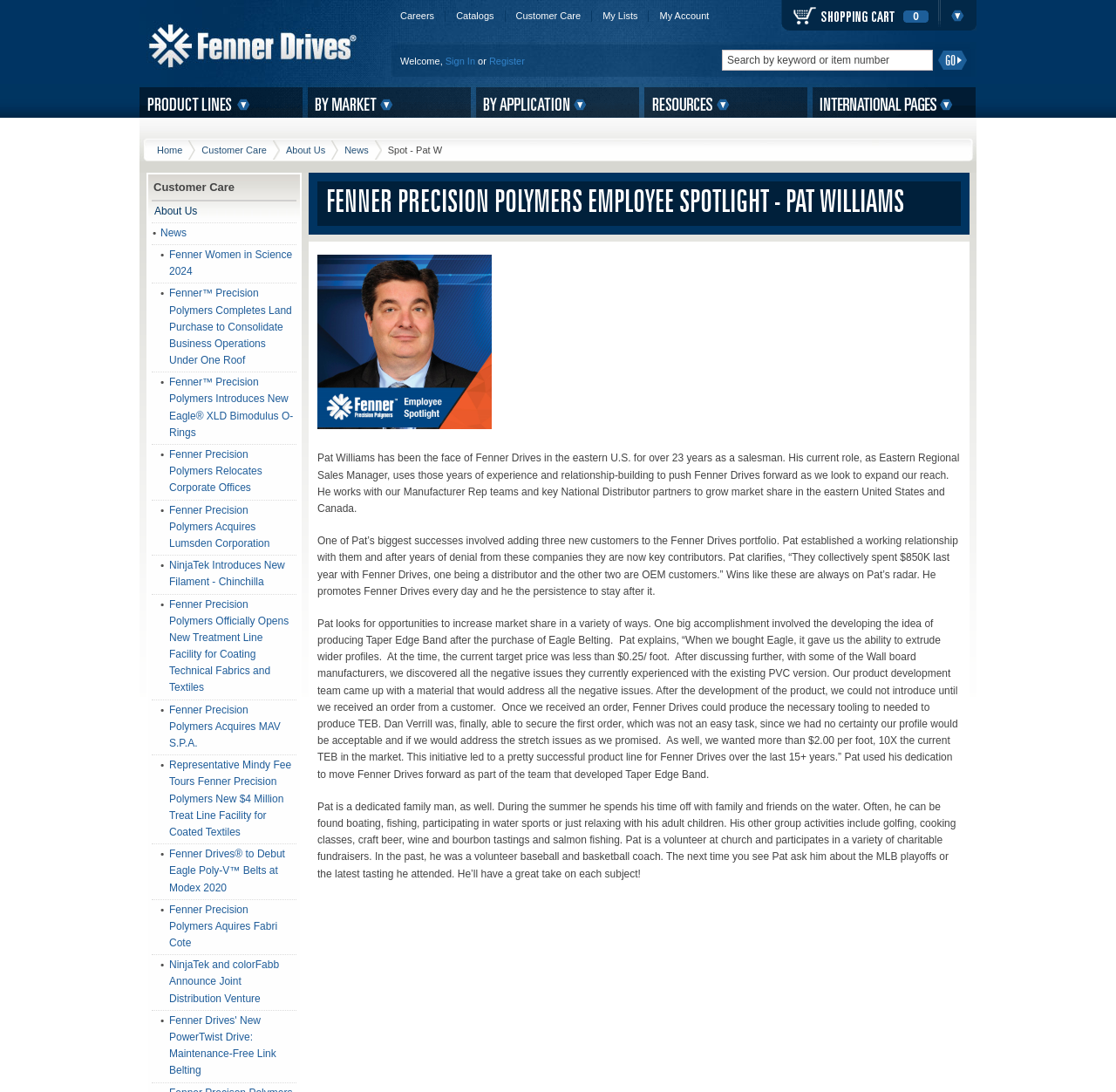Generate the main heading text from the webpage.

FENNER PRECISION POLYMERS EMPLOYEE SPOTLIGHT - PAT WILLIAMS